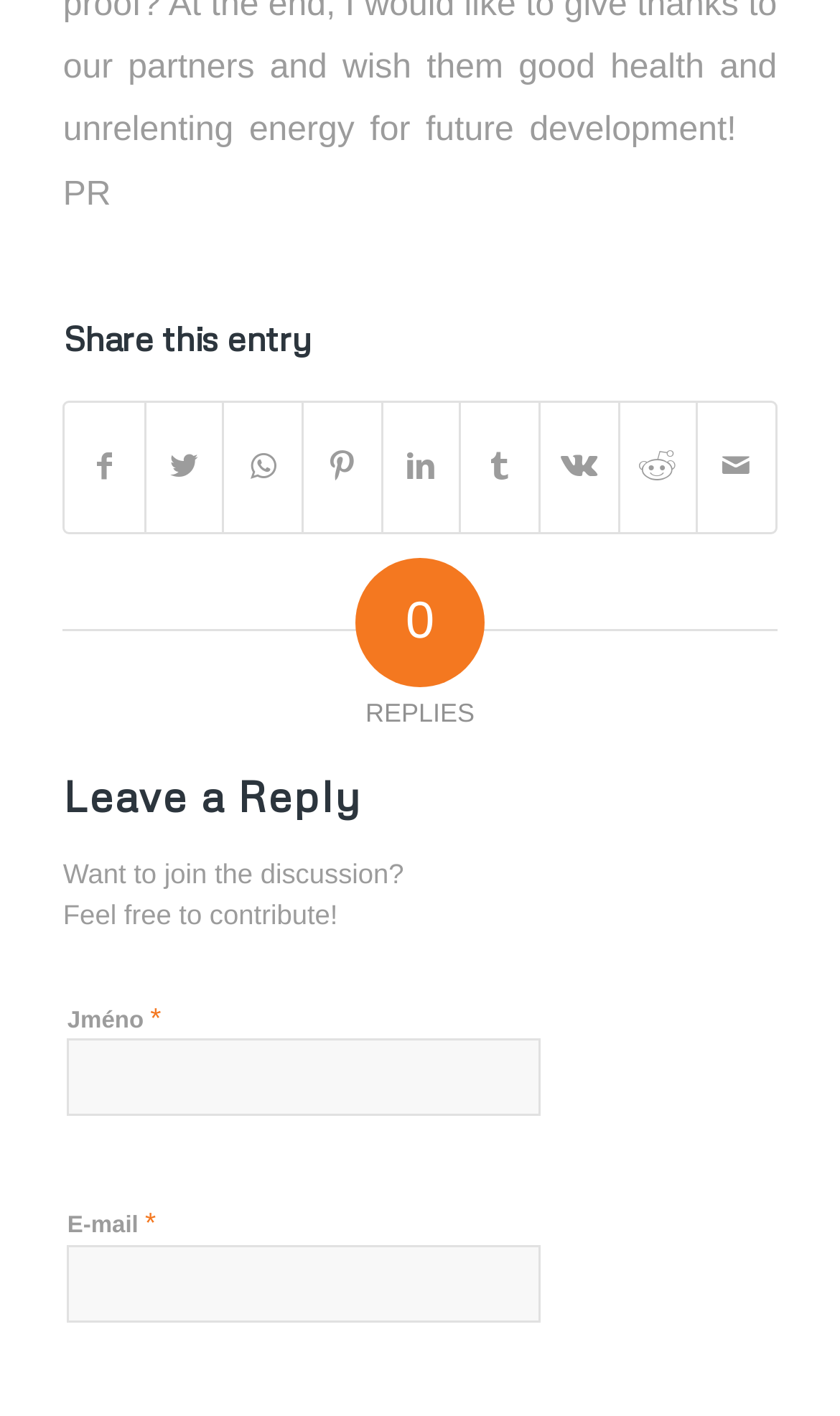Locate the bounding box of the UI element based on this description: "Share on Pinterest". Provide four float numbers between 0 and 1 as [left, top, right, bottom].

[0.362, 0.285, 0.453, 0.375]